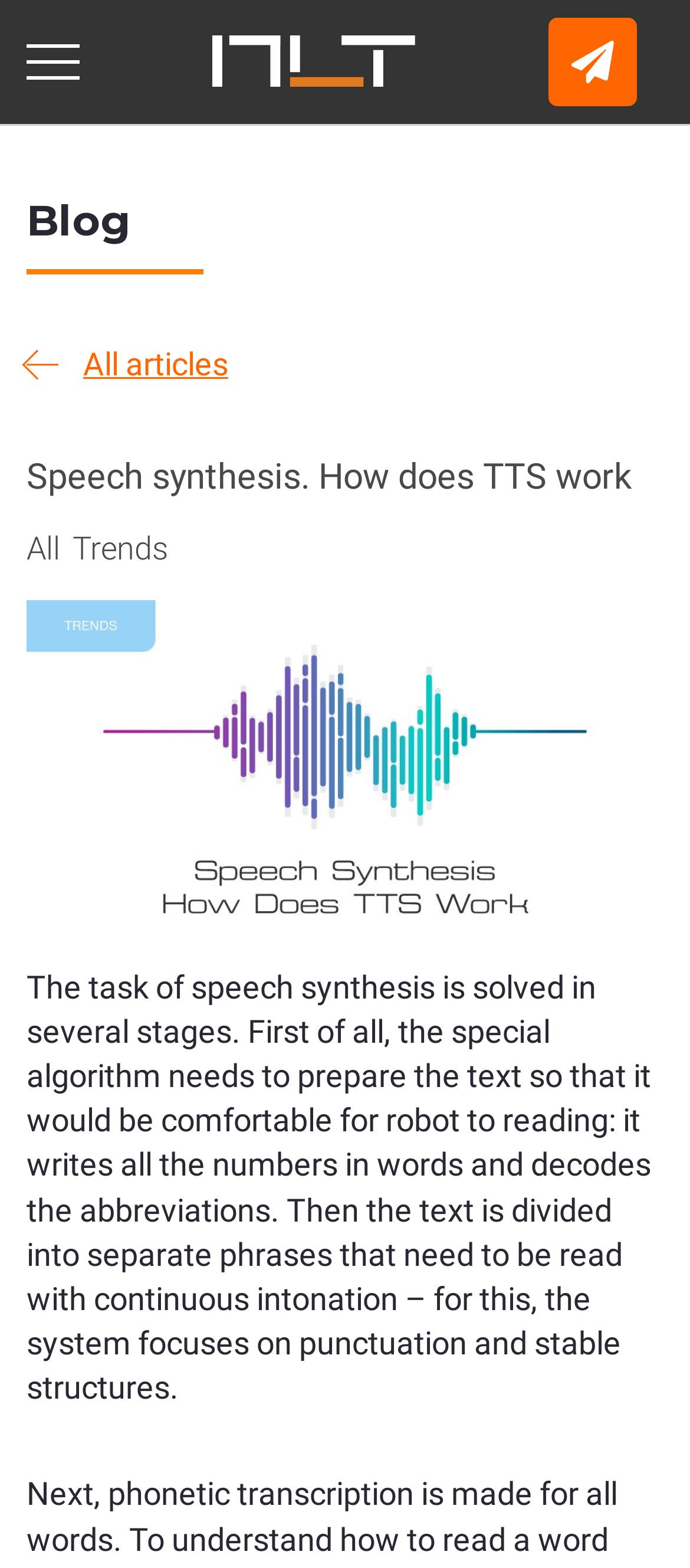Respond concisely with one word or phrase to the following query:
What is the purpose of the special algorithm in speech synthesis?

Prepare text for robot reading